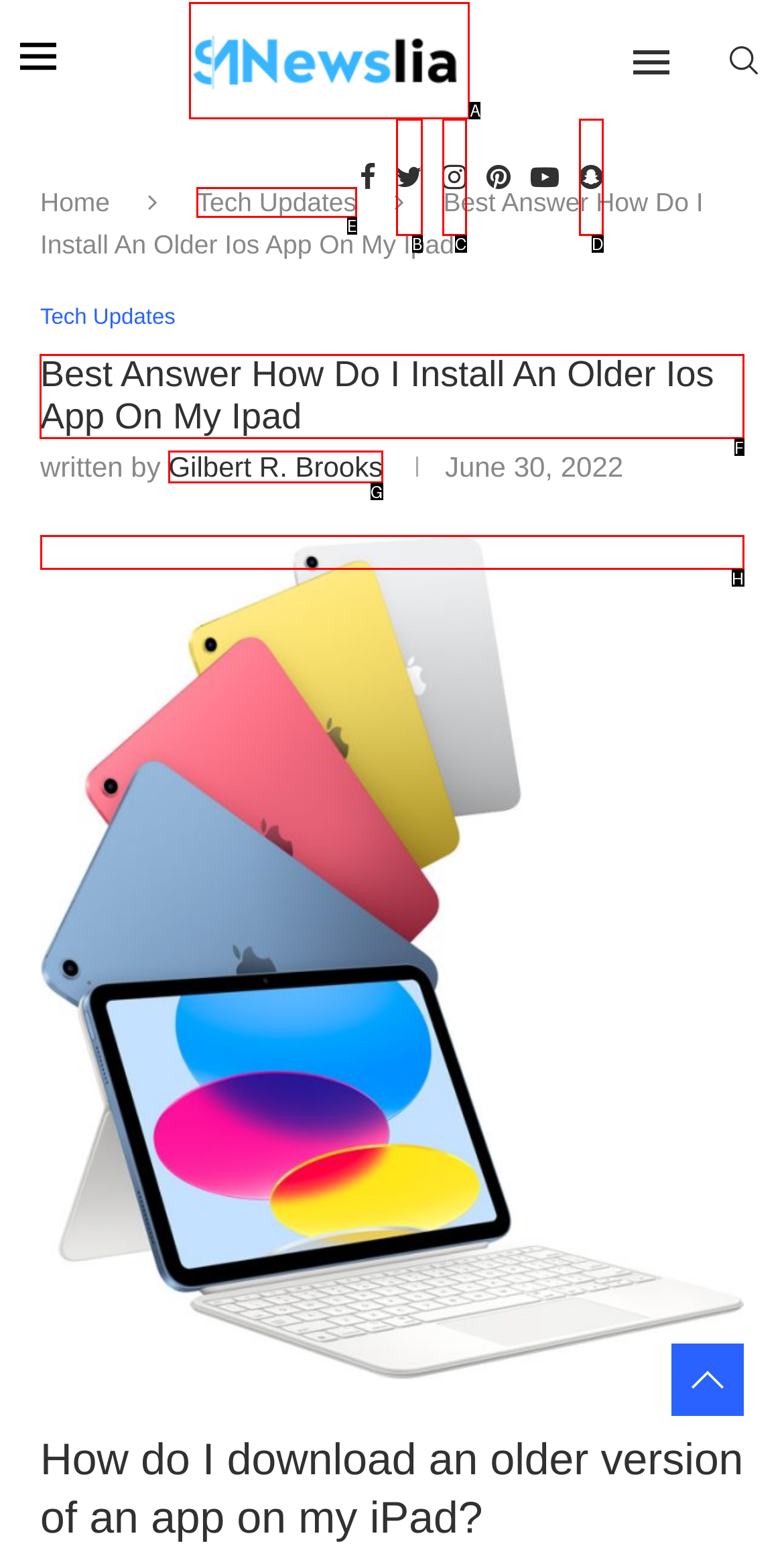Tell me which option I should click to complete the following task: read the article
Answer with the option's letter from the given choices directly.

F